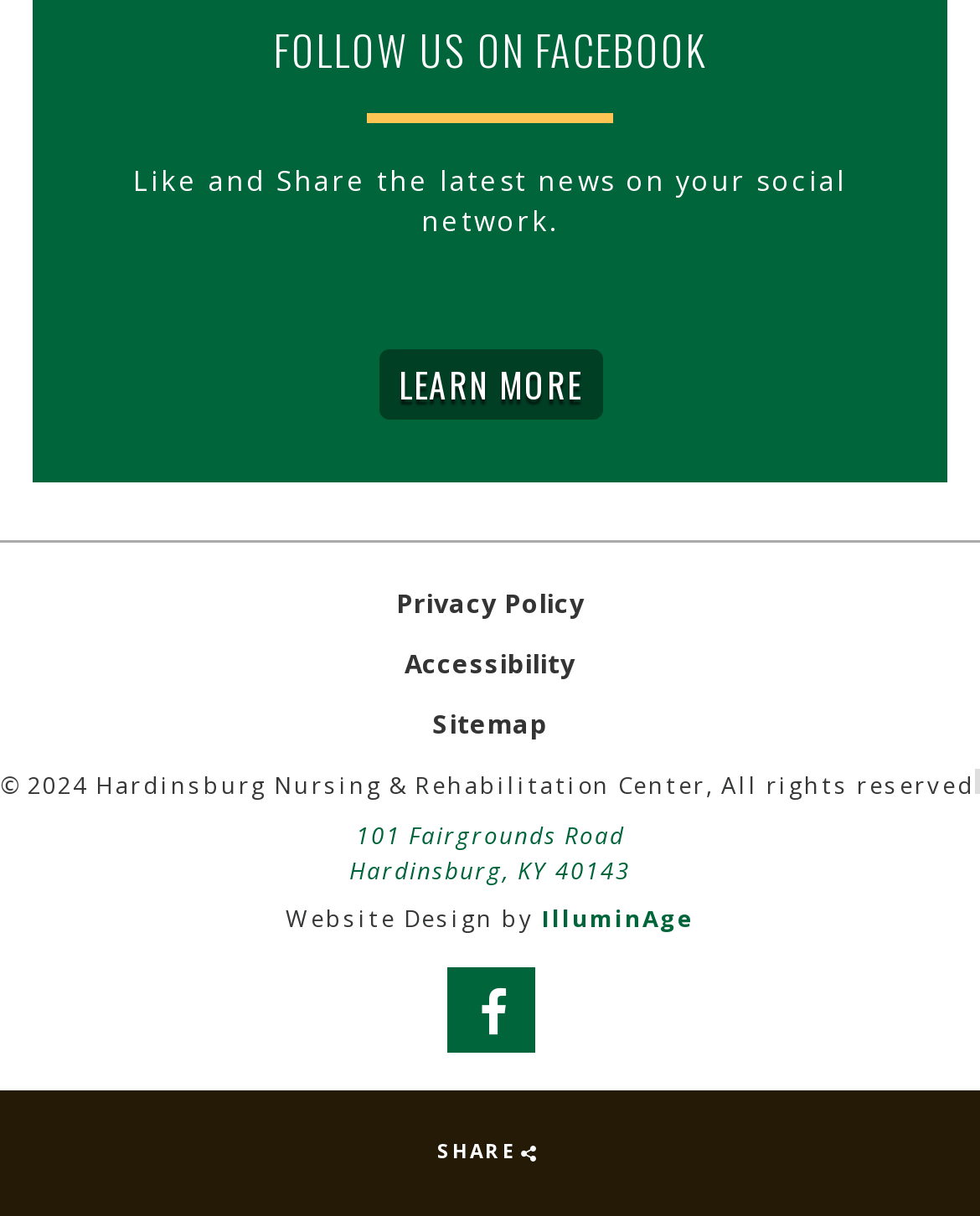Please determine the bounding box of the UI element that matches this description: aria-label="opens link in new tab/window". The coordinates should be given as (top-left x, top-left y, bottom-right x, bottom-right y), with all values between 0 and 1.

[0.455, 0.796, 0.545, 0.866]